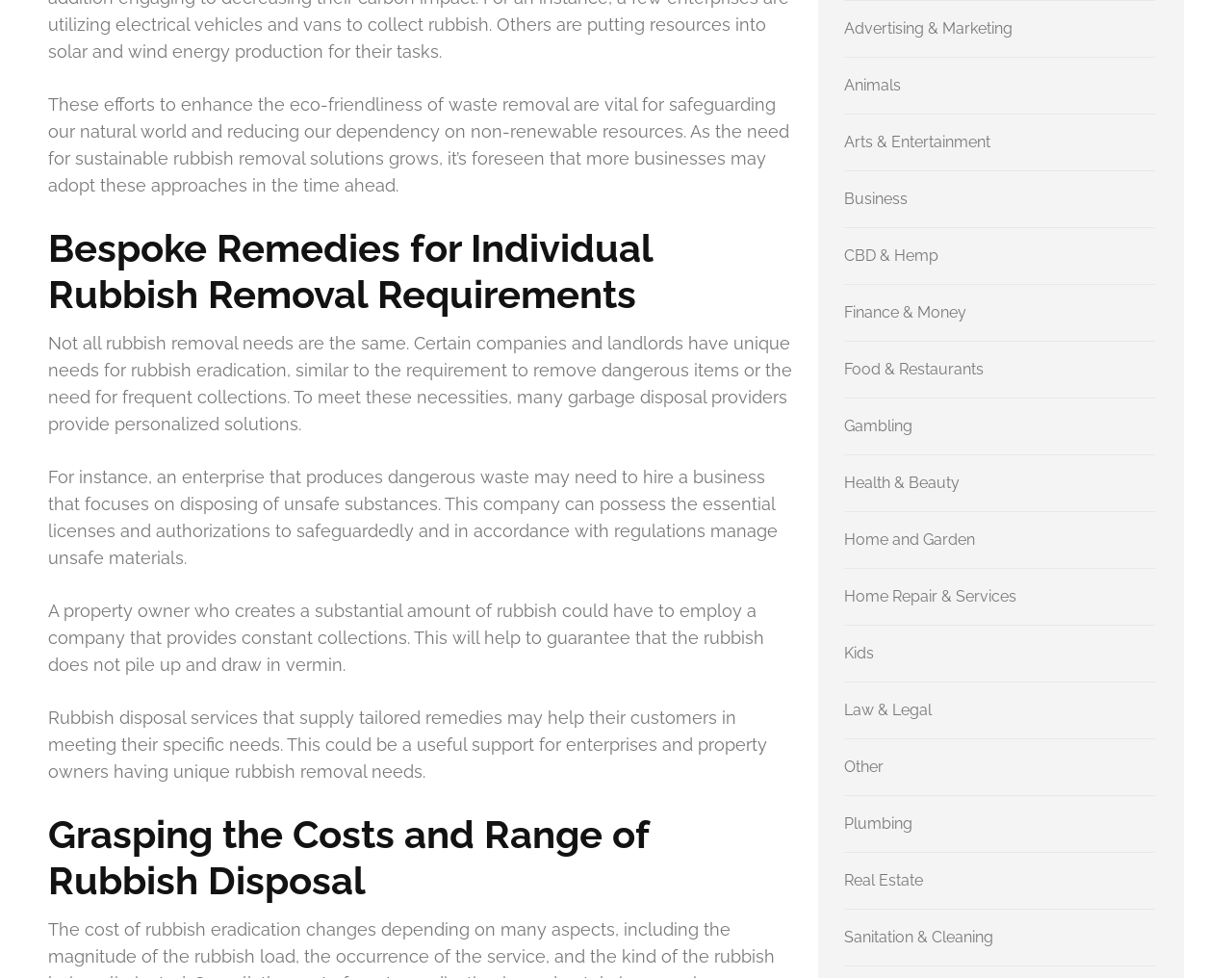What categories of topics are listed at the bottom of the webpage?
Please give a detailed and elaborate answer to the question based on the image.

The webpage lists various categories of topics, including Advertising & Marketing, Animals, Arts & Entertainment, Business, and many others, which appear to be links to other related webpages or sections.